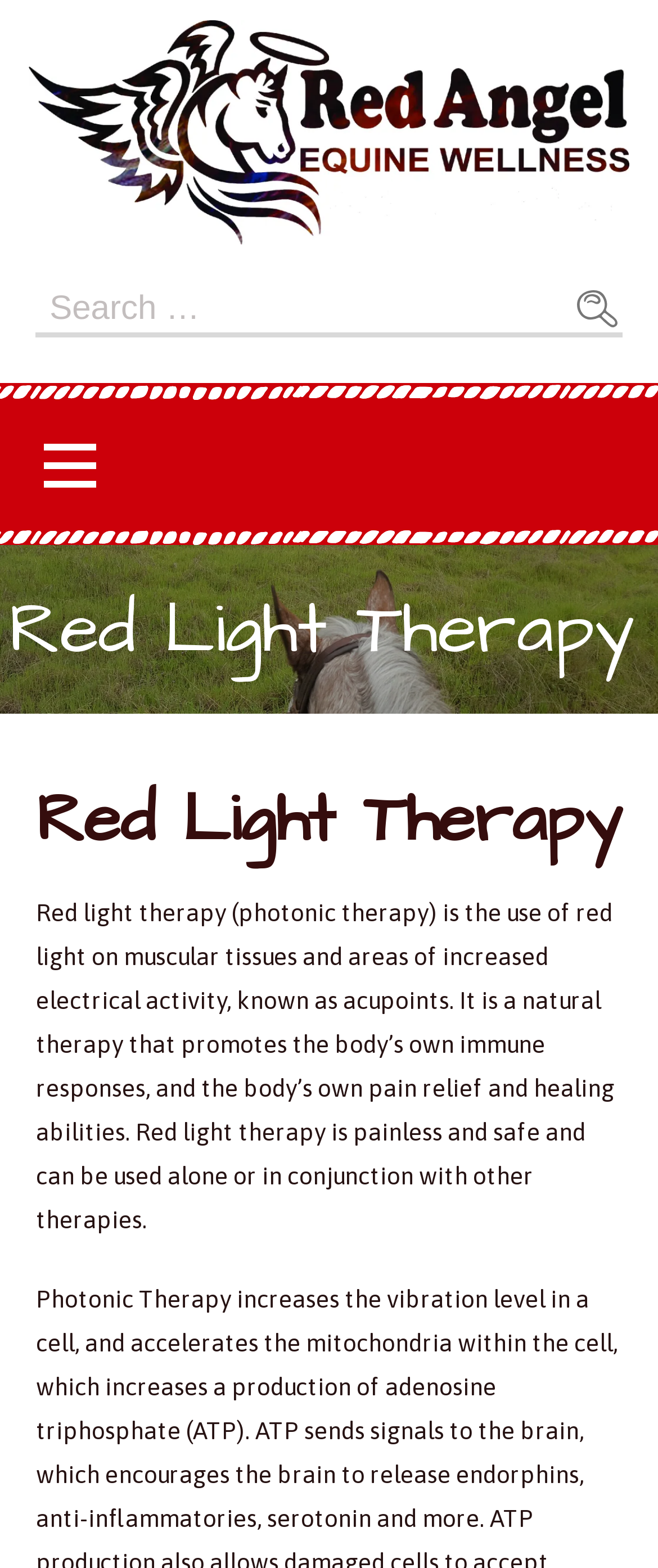What is the color of light used in the therapy?
Please ensure your answer is as detailed and informative as possible.

The webpage explicitly states that the therapy uses red light on muscular tissues and areas of increased electrical activity, known as acupoints.